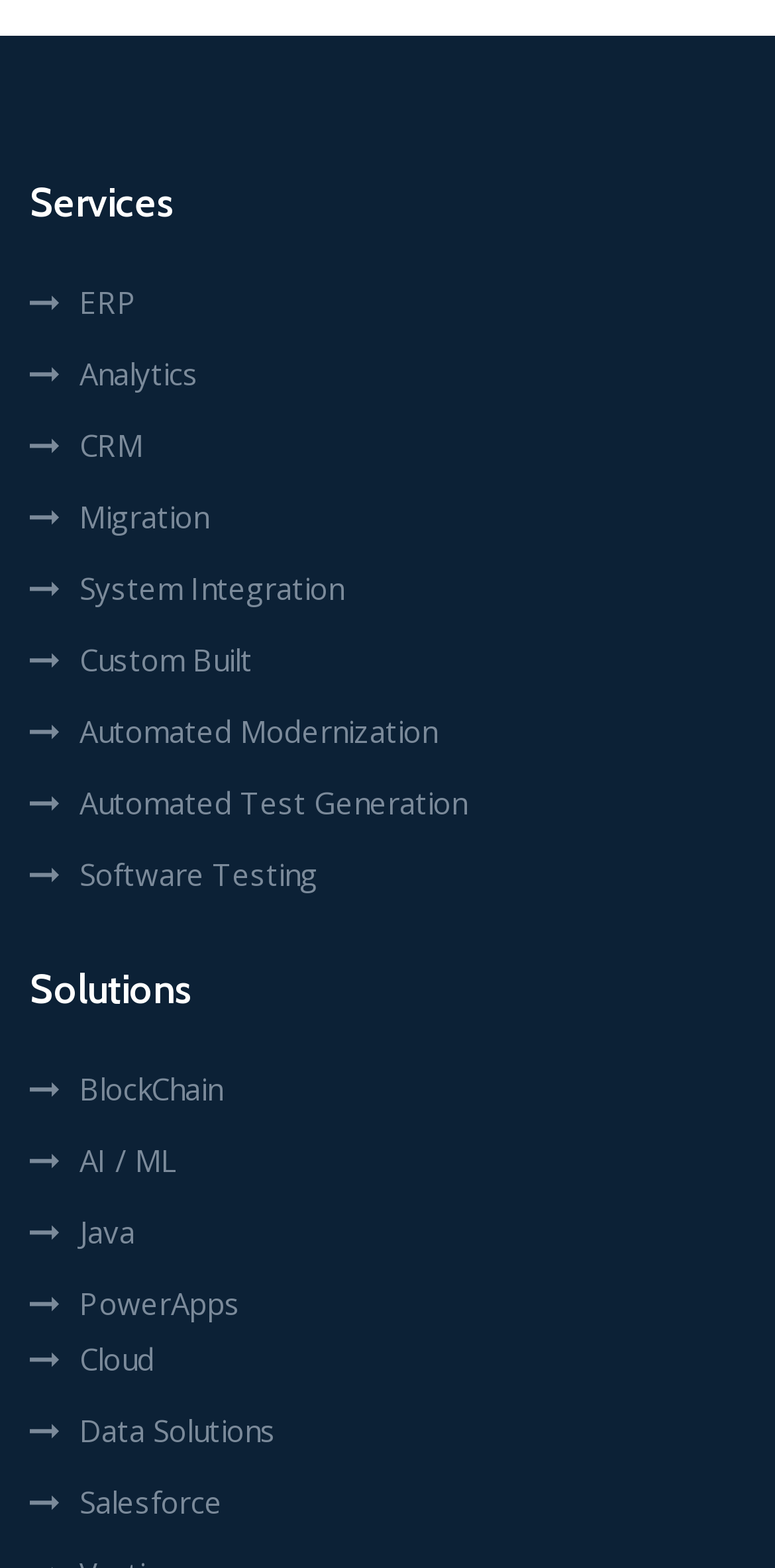Respond concisely with one word or phrase to the following query:
How many categories are there on the webpage?

2